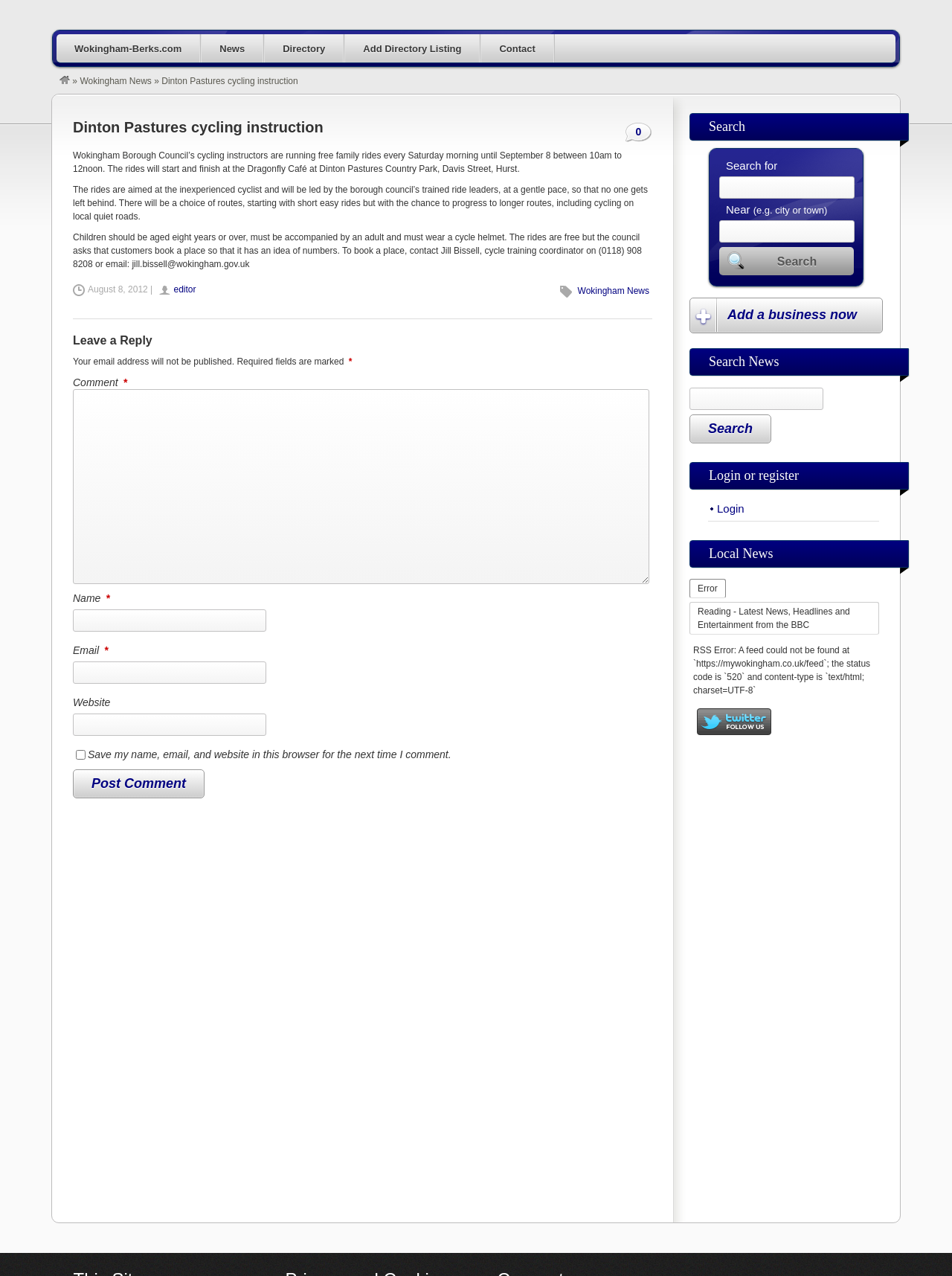Find the bounding box coordinates for the area that must be clicked to perform this action: "Click on the 'Login' link".

[0.753, 0.394, 0.782, 0.403]